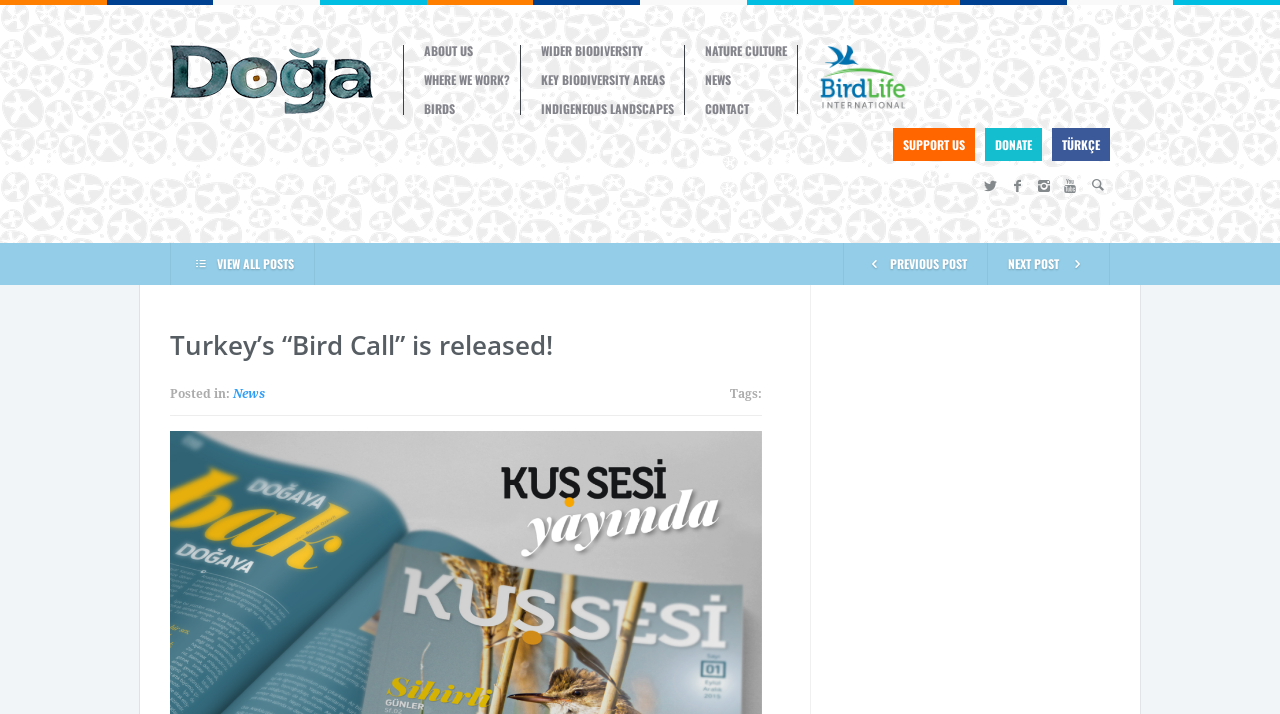How many social media links are there?
Please answer the question as detailed as possible based on the image.

The social media links can be found at the bottom of the webpage, represented by icons. There are 5 social media links in total, which can be identified by their corresponding icons.